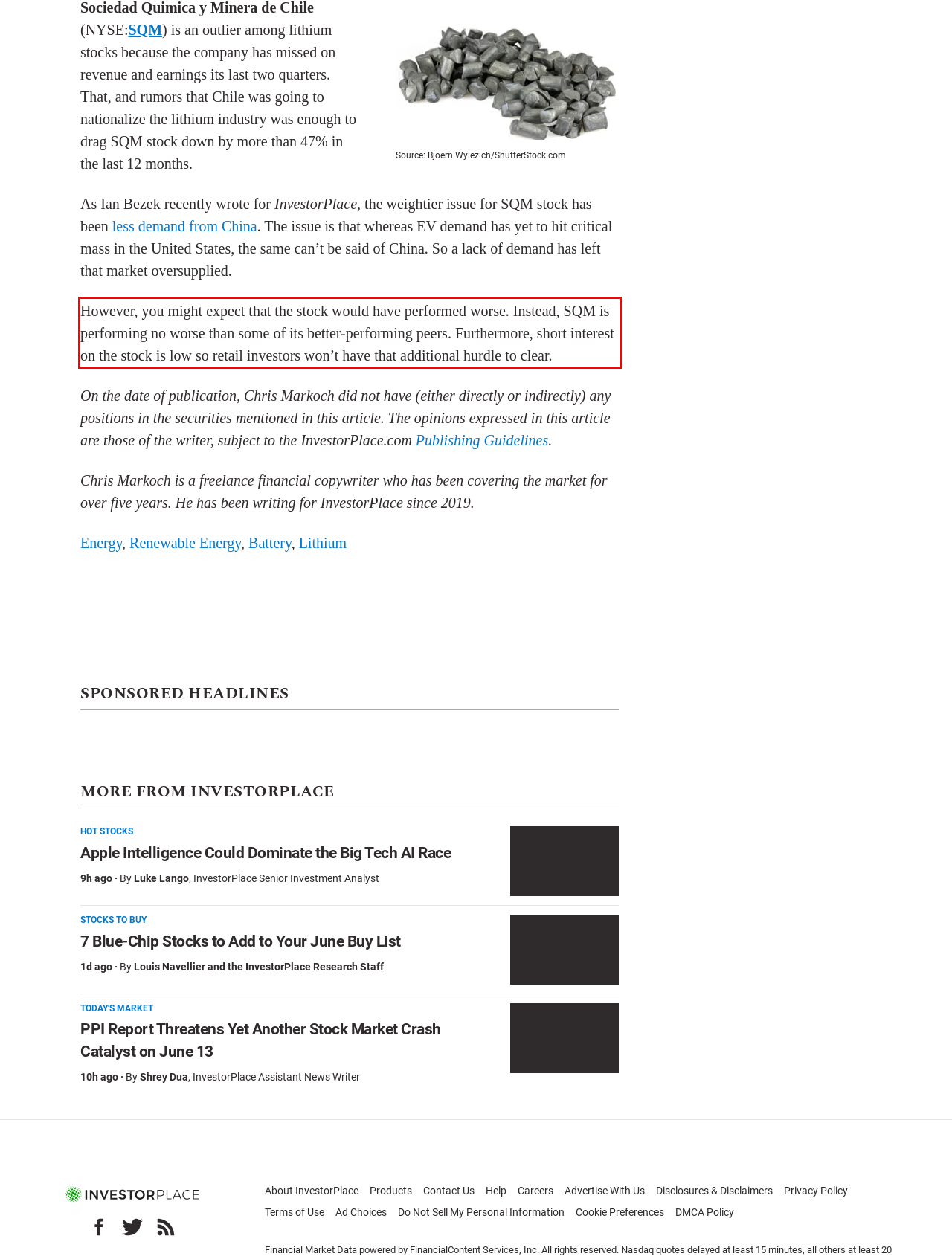You are given a screenshot showing a webpage with a red bounding box. Perform OCR to capture the text within the red bounding box.

However, you might expect that the stock would have performed worse. Instead, SQM is performing no worse than some of its better-performing peers. Furthermore, short interest on the stock is low so retail investors won’t have that additional hurdle to clear.